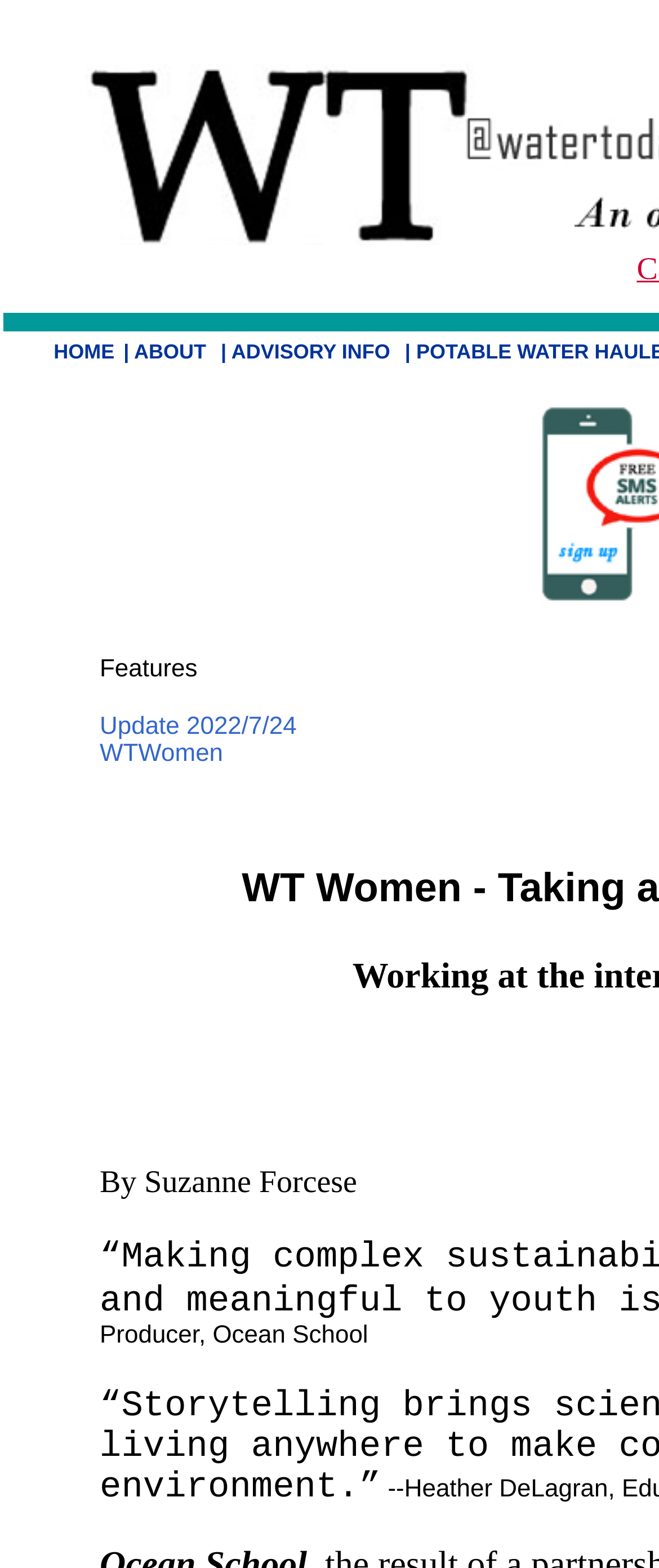Provide a one-word or brief phrase answer to the question:
What is the name of the website?

WATER TODAY